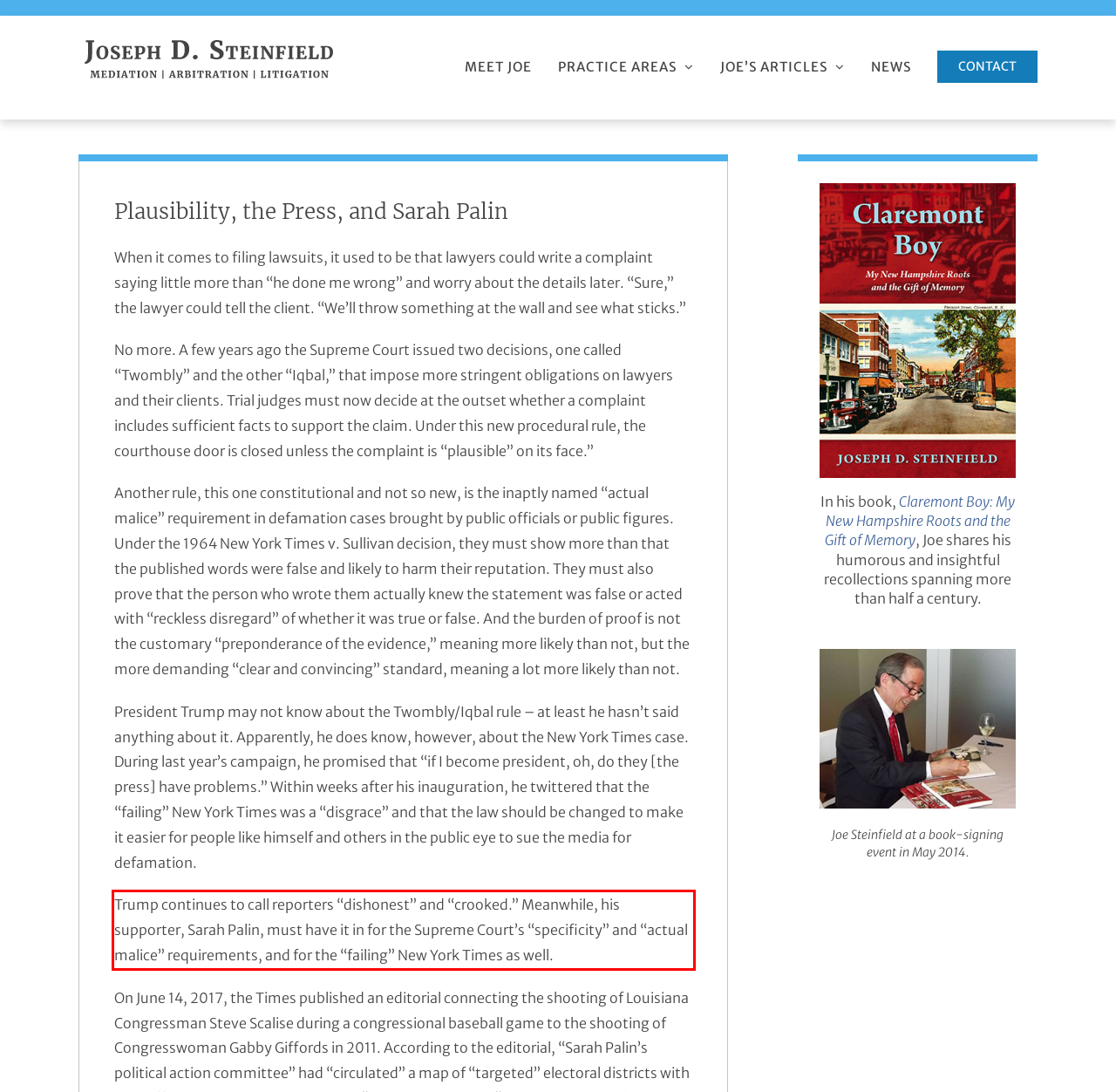Please extract the text content within the red bounding box on the webpage screenshot using OCR.

Trump continues to call reporters “dishonest” and “crooked.” Meanwhile, his supporter, Sarah Palin, must have it in for the Supreme Court’s “specificity” and “actual malice” requirements, and for the “failing” New York Times as well.